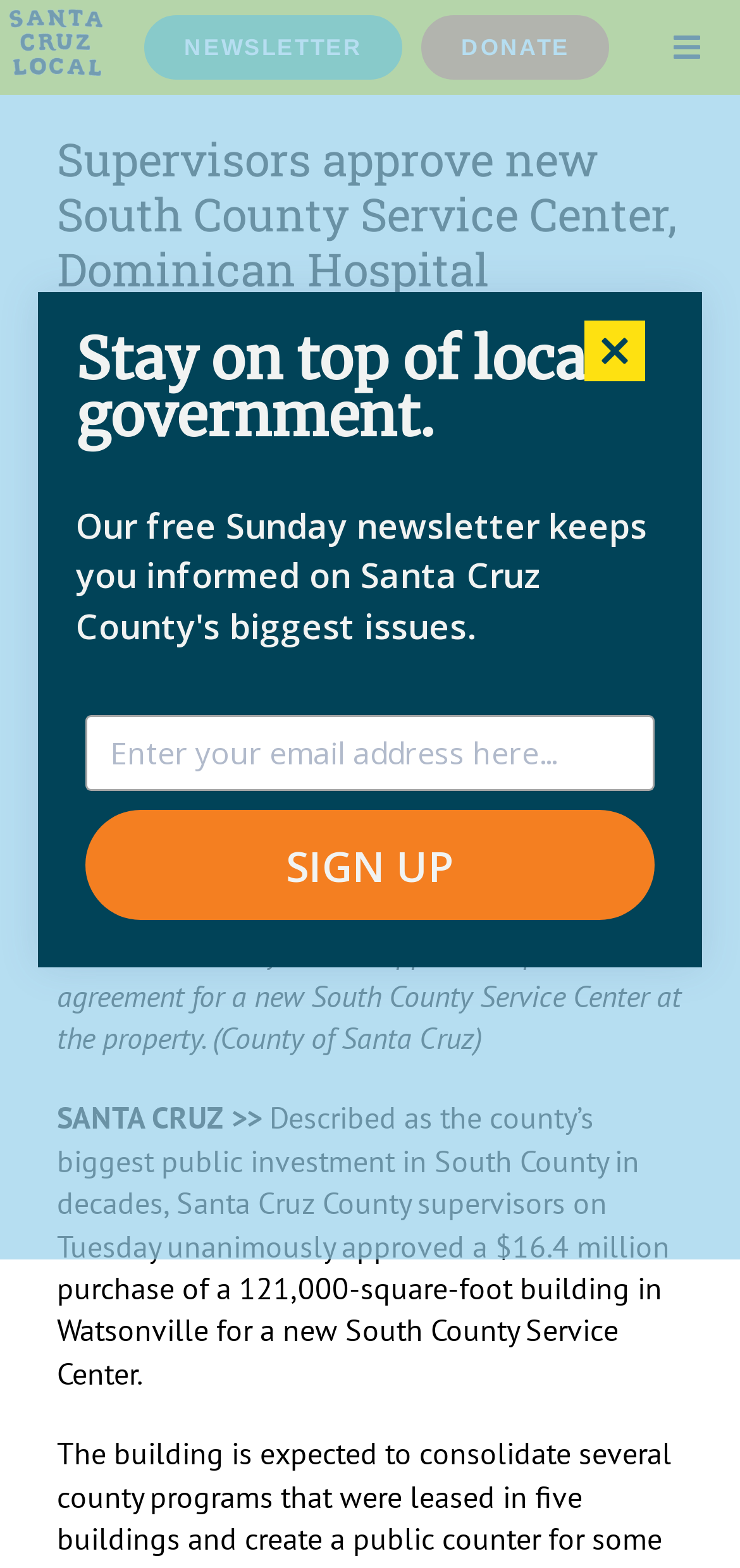Can you specify the bounding box coordinates for the region that should be clicked to fulfill this instruction: "Close the dialog".

[0.79, 0.204, 0.872, 0.243]